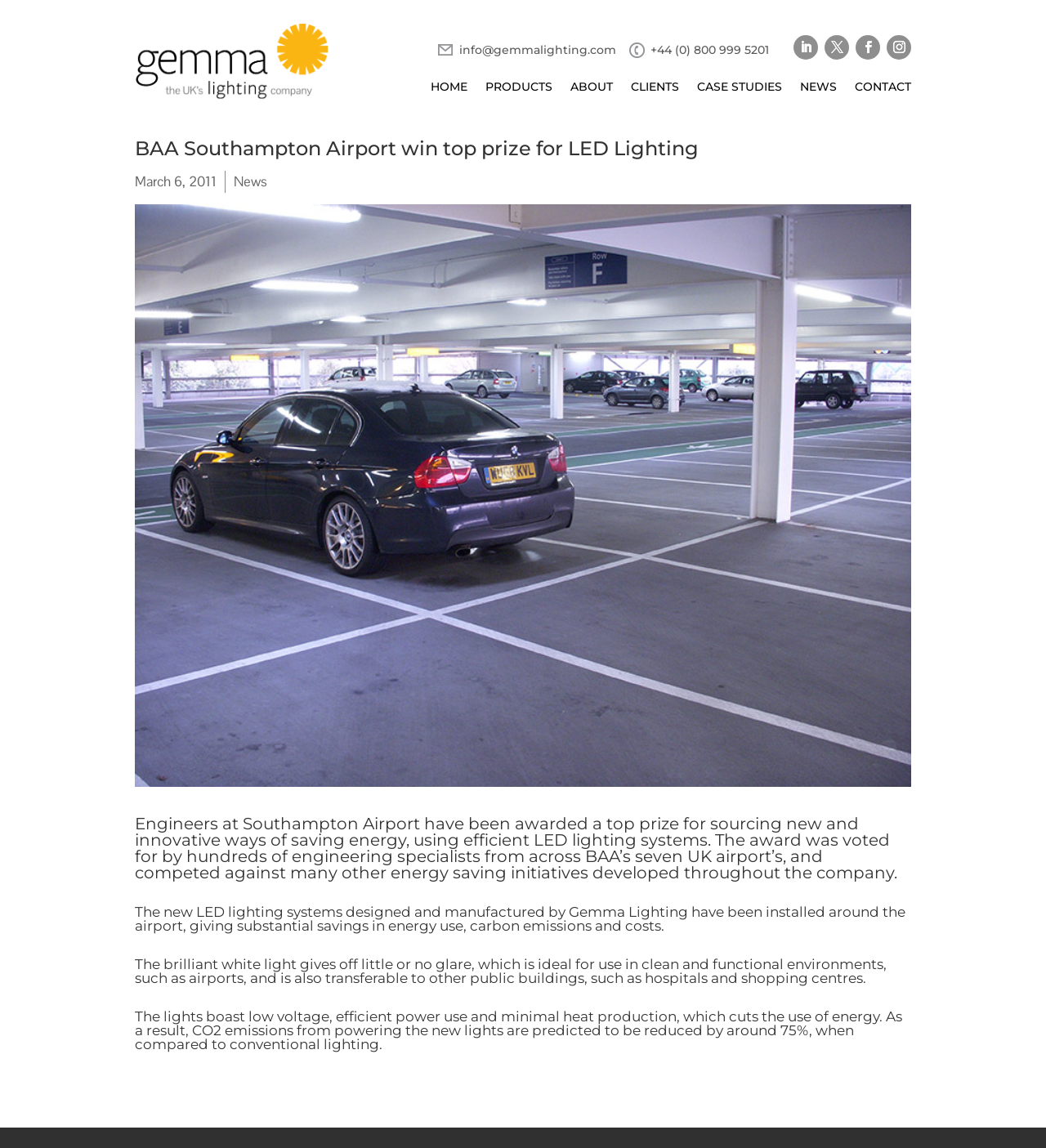Identify the bounding box coordinates of the area that should be clicked in order to complete the given instruction: "Click the HOME link". The bounding box coordinates should be four float numbers between 0 and 1, i.e., [left, top, right, bottom].

[0.412, 0.07, 0.447, 0.086]